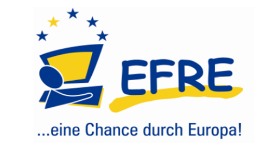Describe the image in great detail, covering all key points.

The image features the logo of the European Regional Development Fund (EFRE), symbolizing its commitment to enhancing opportunities across Europe. The logo prominently includes a stylized graphic of a person interacting with a book or document, encapsulated within a design featuring stars, representing the unity of European nations. Below the graphic, the acronym "EFRE" is displayed in bold letters, emphasizing its significance, accompanied by the tagline "...eine Chance durch Europa!" which translates to "...an opportunity through Europe!" This logo reflects the fund's mission to promote regional development and innovation, supporting various projects that enhance infrastructure and foster economic growth within the European Union.